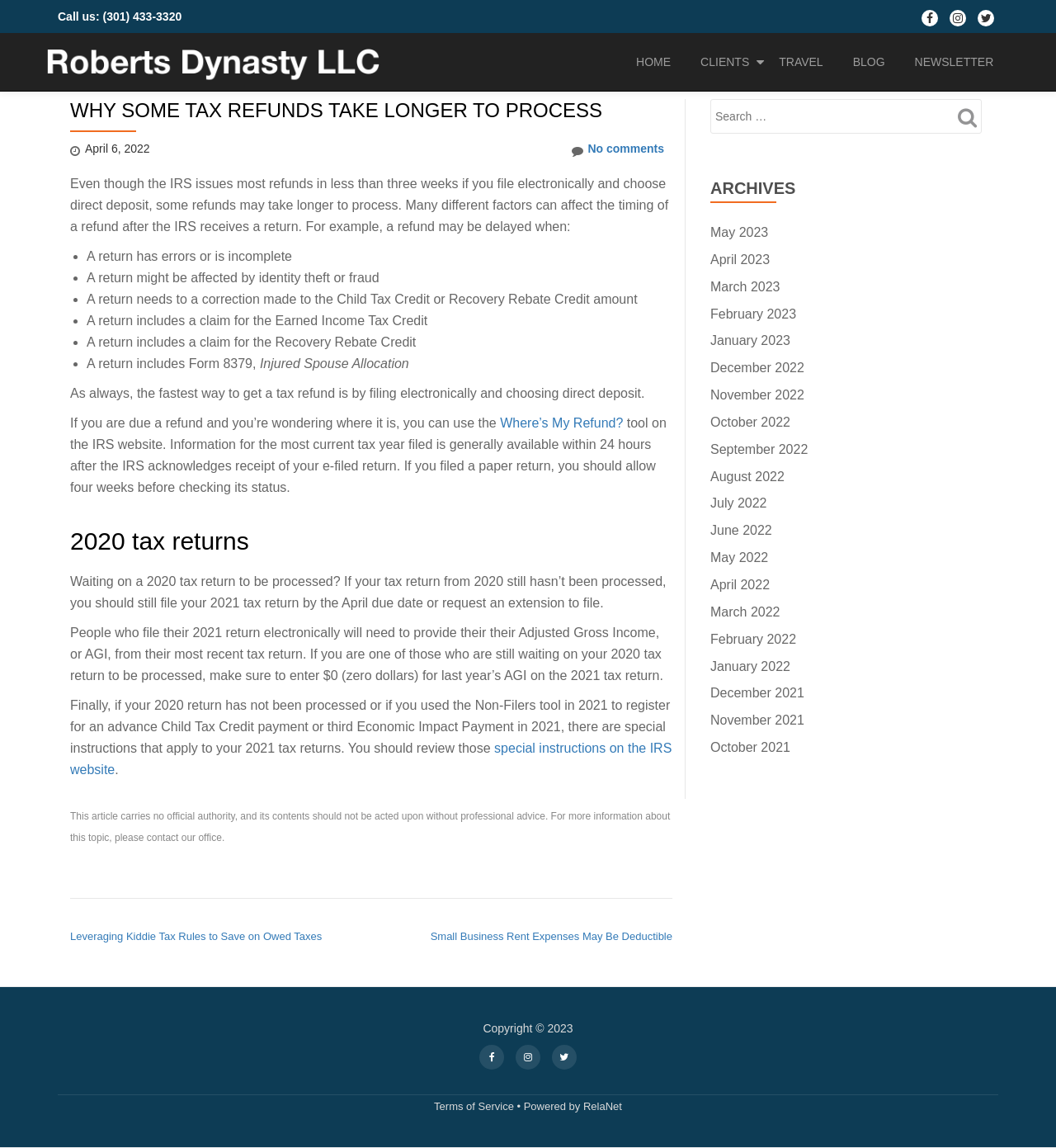Answer the question below using just one word or a short phrase: 
What is the topic of the article?

Tax refunds